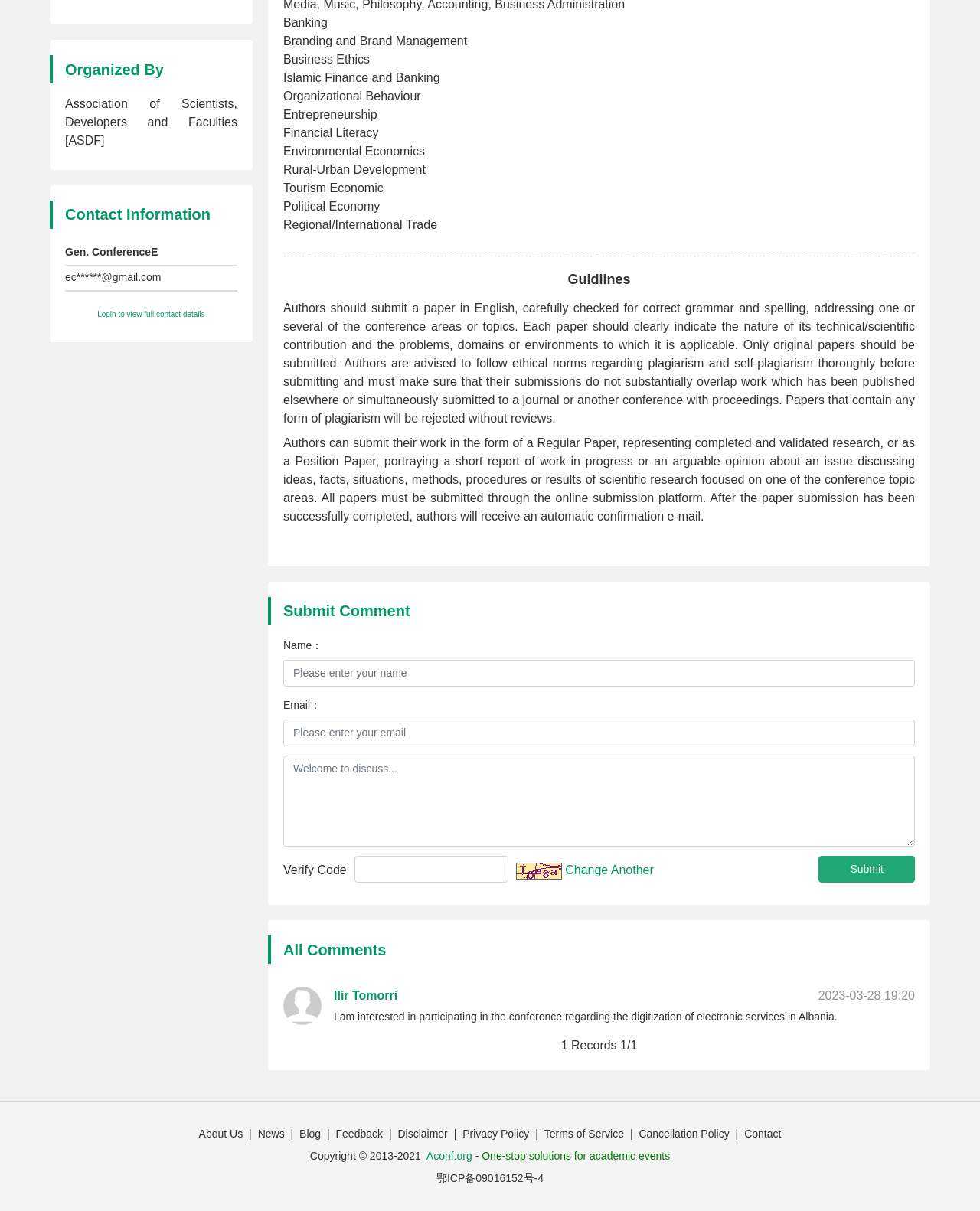How can authors submit their papers?
Please craft a detailed and exhaustive response to the question.

According to the guidelines, authors can submit their papers through the online submission platform, as stated in the text 'All papers must be submitted through the online submission platform'.